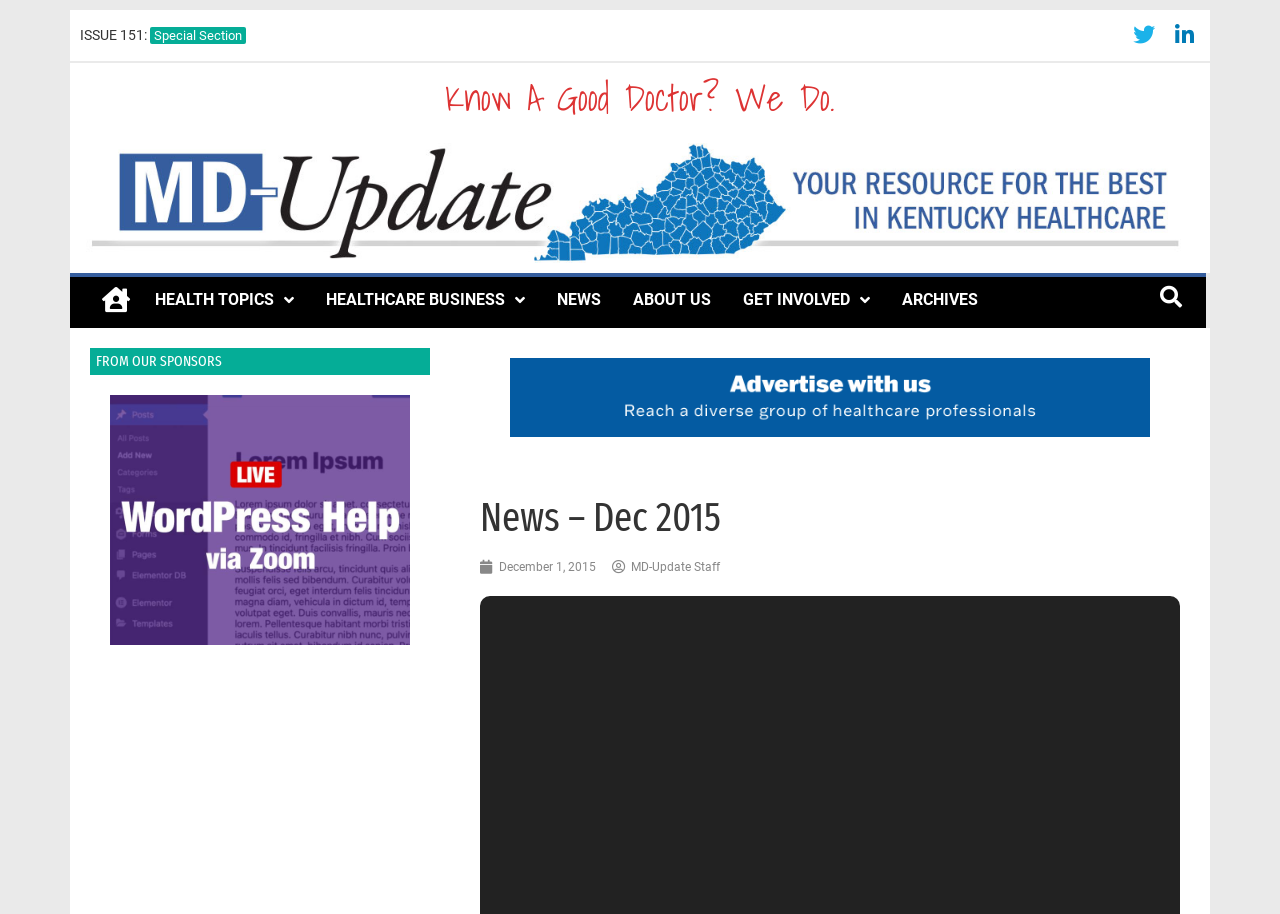Determine the bounding box coordinates of the clickable region to follow the instruction: "Search for a topic".

[0.887, 0.303, 0.942, 0.347]